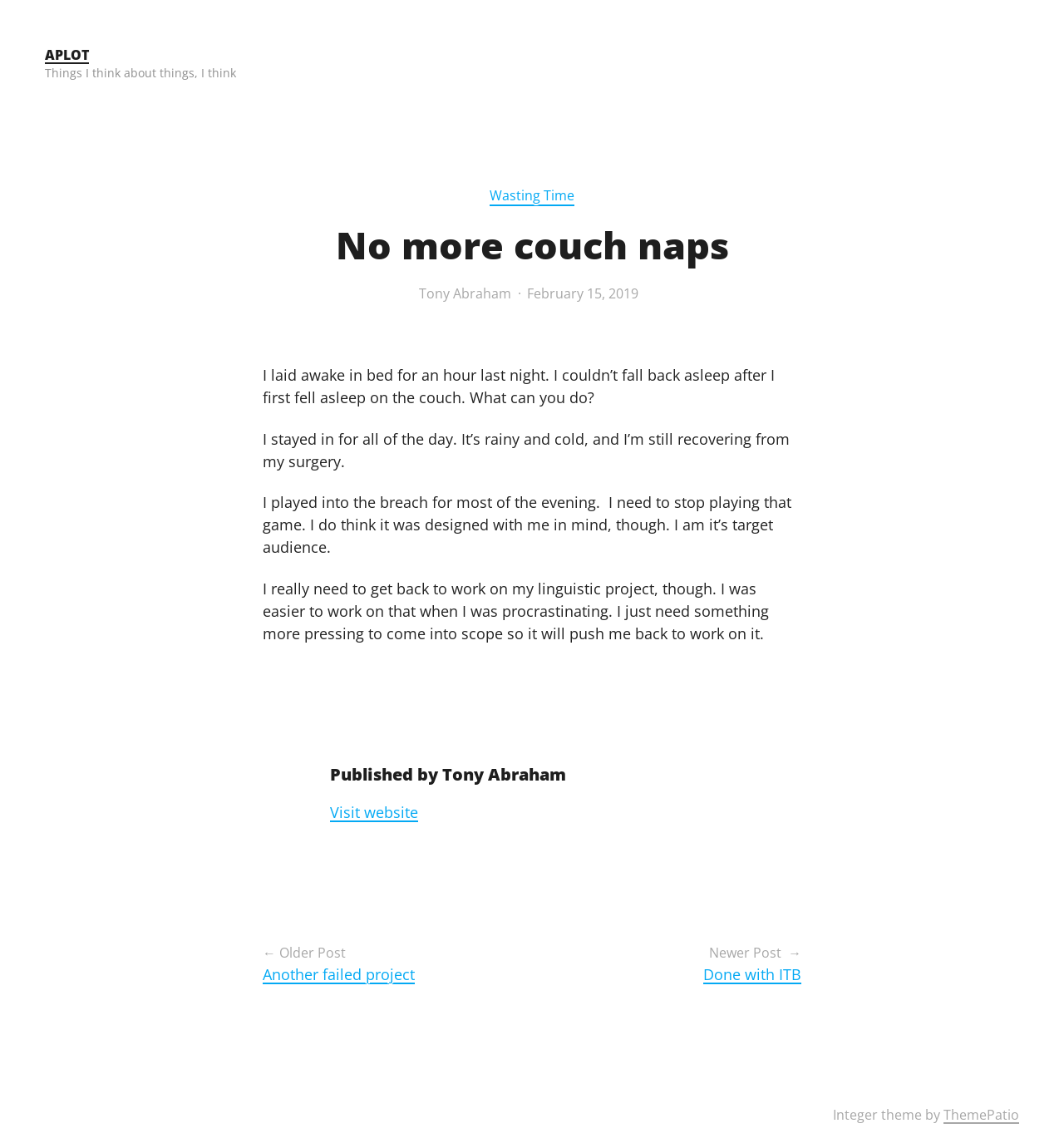Determine the bounding box coordinates of the clickable element necessary to fulfill the instruction: "Go to newer post". Provide the coordinates as four float numbers within the 0 to 1 range, i.e., [left, top, right, bottom].

[0.661, 0.84, 0.753, 0.857]